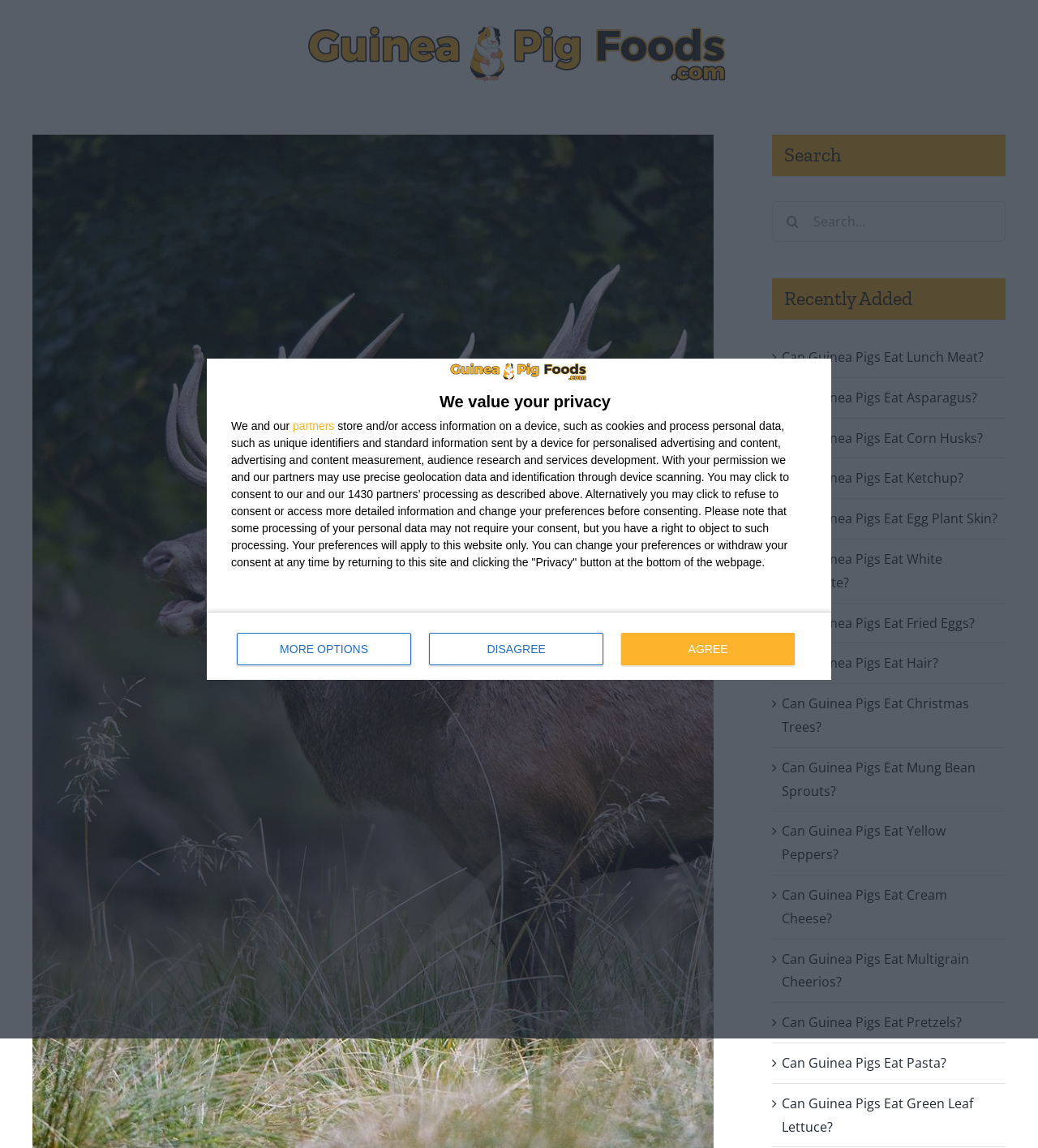Indicate the bounding box coordinates of the clickable region to achieve the following instruction: "View Guinea Pig Foods Logo."

[0.296, 0.022, 0.704, 0.071]